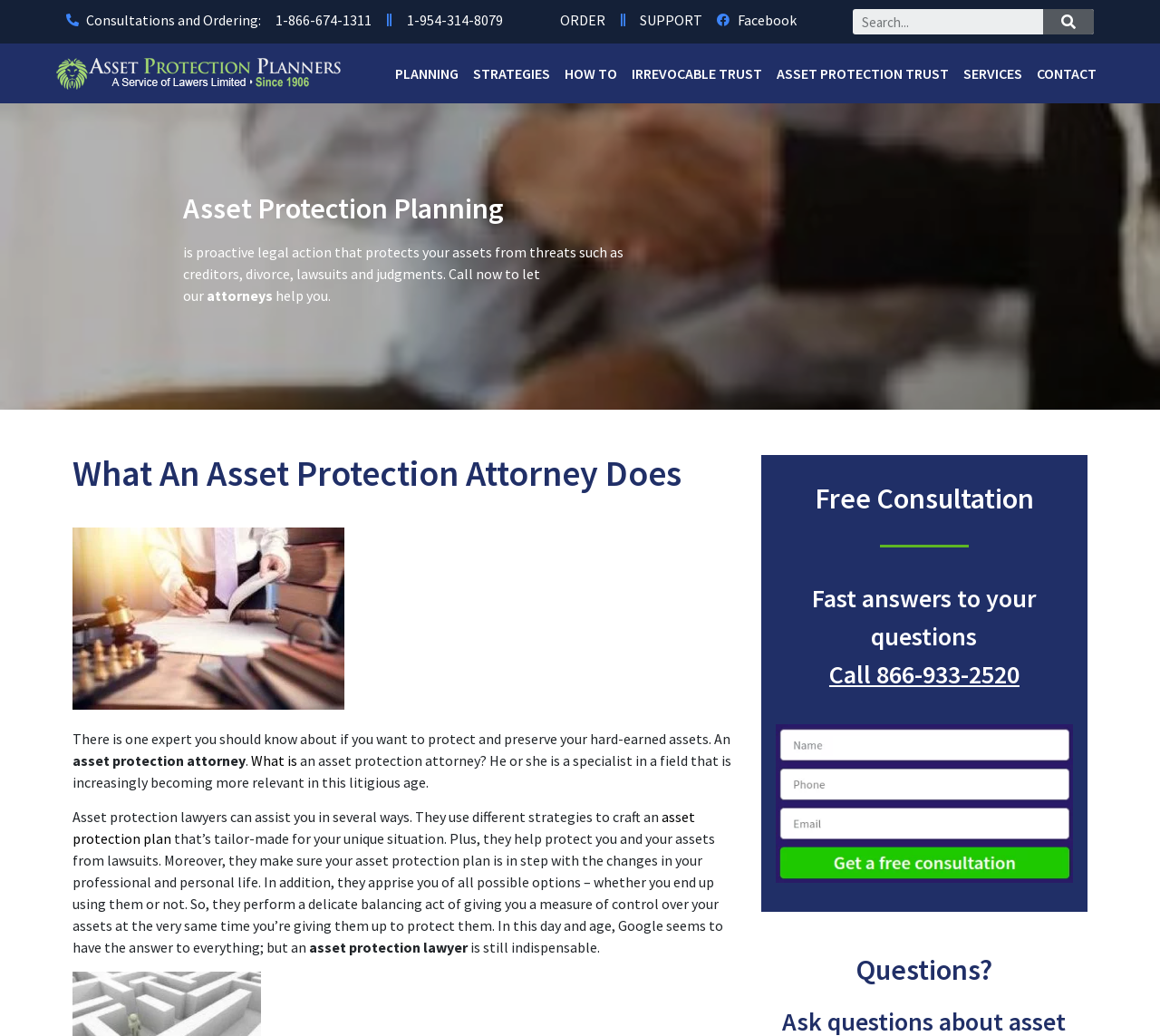Determine the bounding box coordinates of the clickable element to achieve the following action: 'Search for asset protection'. Provide the coordinates as four float values between 0 and 1, formatted as [left, top, right, bottom].

[0.736, 0.009, 0.943, 0.033]